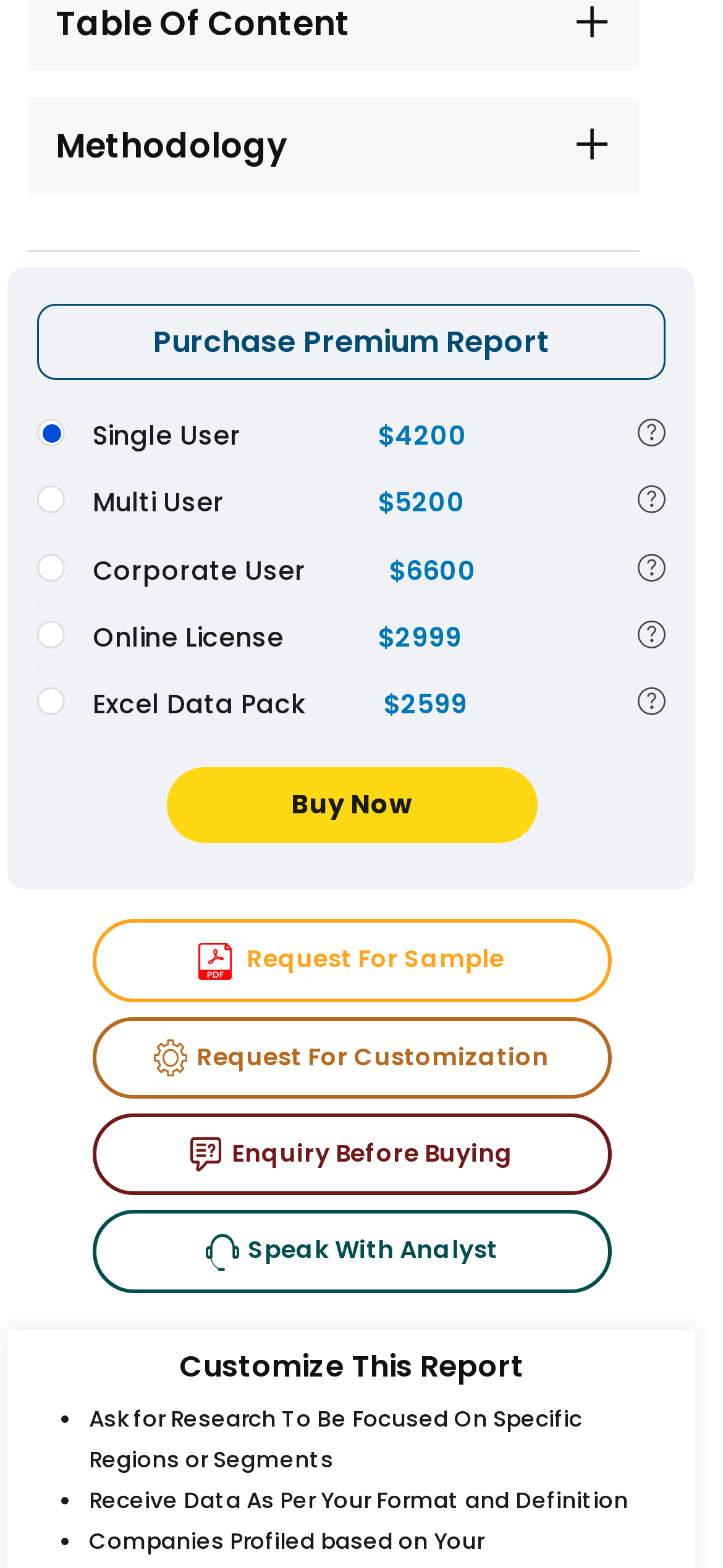Find the bounding box coordinates for the area that should be clicked to accomplish the instruction: "Select the Single User option".

[0.646, 0.261, 0.679, 0.277]